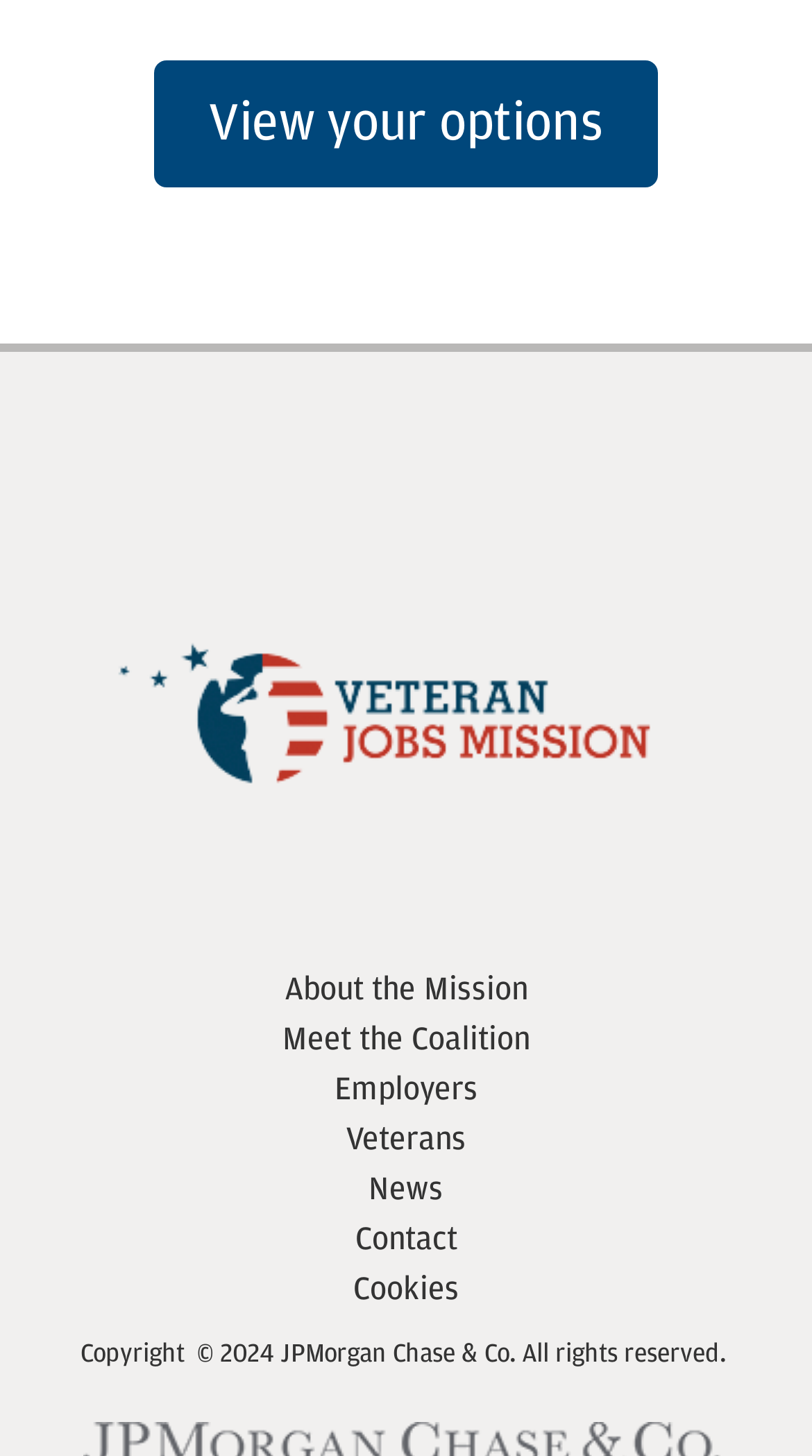Determine the bounding box coordinates of the section to be clicked to follow the instruction: "Learn about the Mission". The coordinates should be given as four float numbers between 0 and 1, formatted as [left, top, right, bottom].

[0.35, 0.667, 0.65, 0.69]